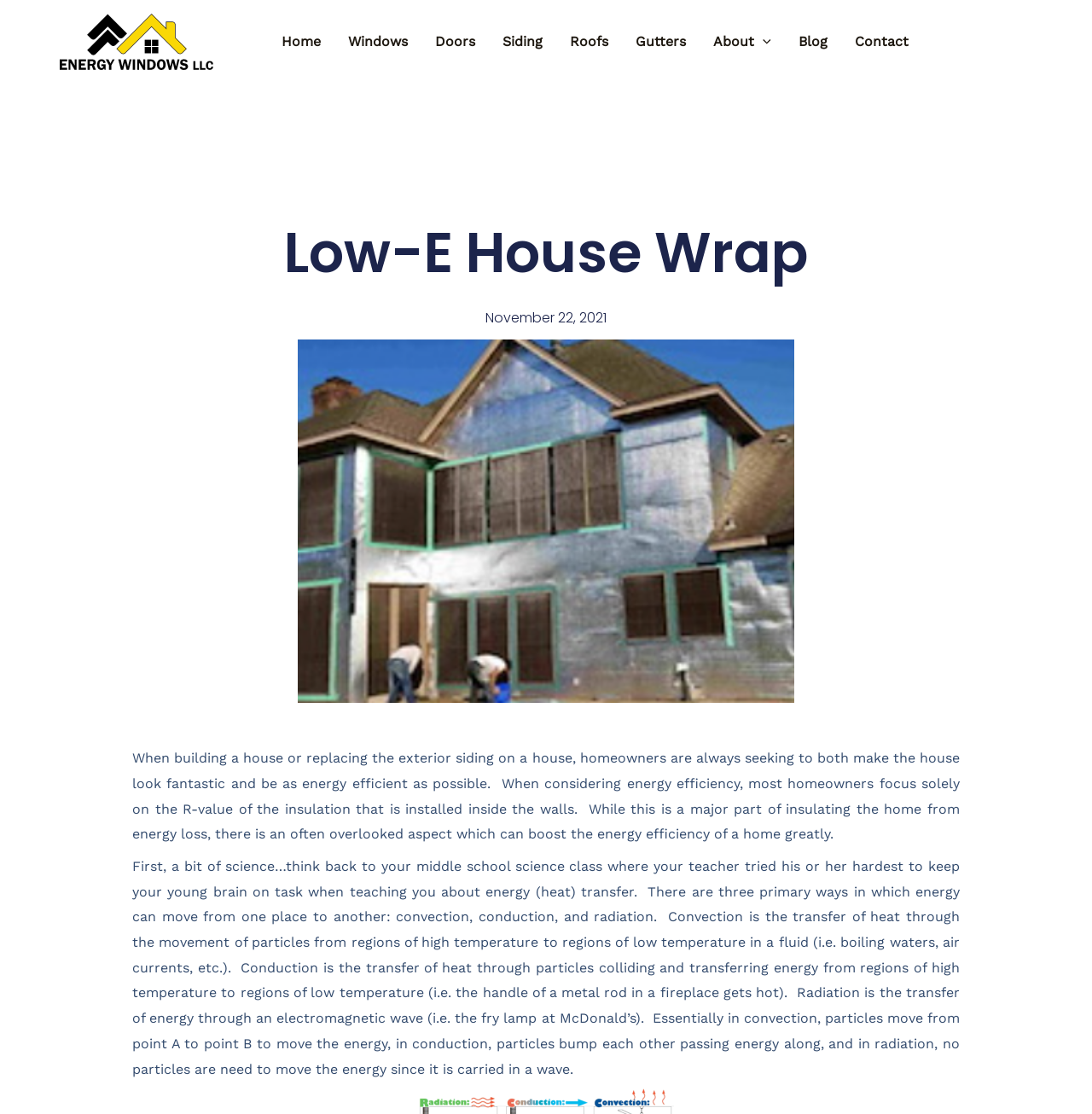Identify the bounding box coordinates of the clickable region required to complete the instruction: "Search the site". The coordinates should be given as four float numbers within the range of 0 and 1, i.e., [left, top, right, bottom].

None